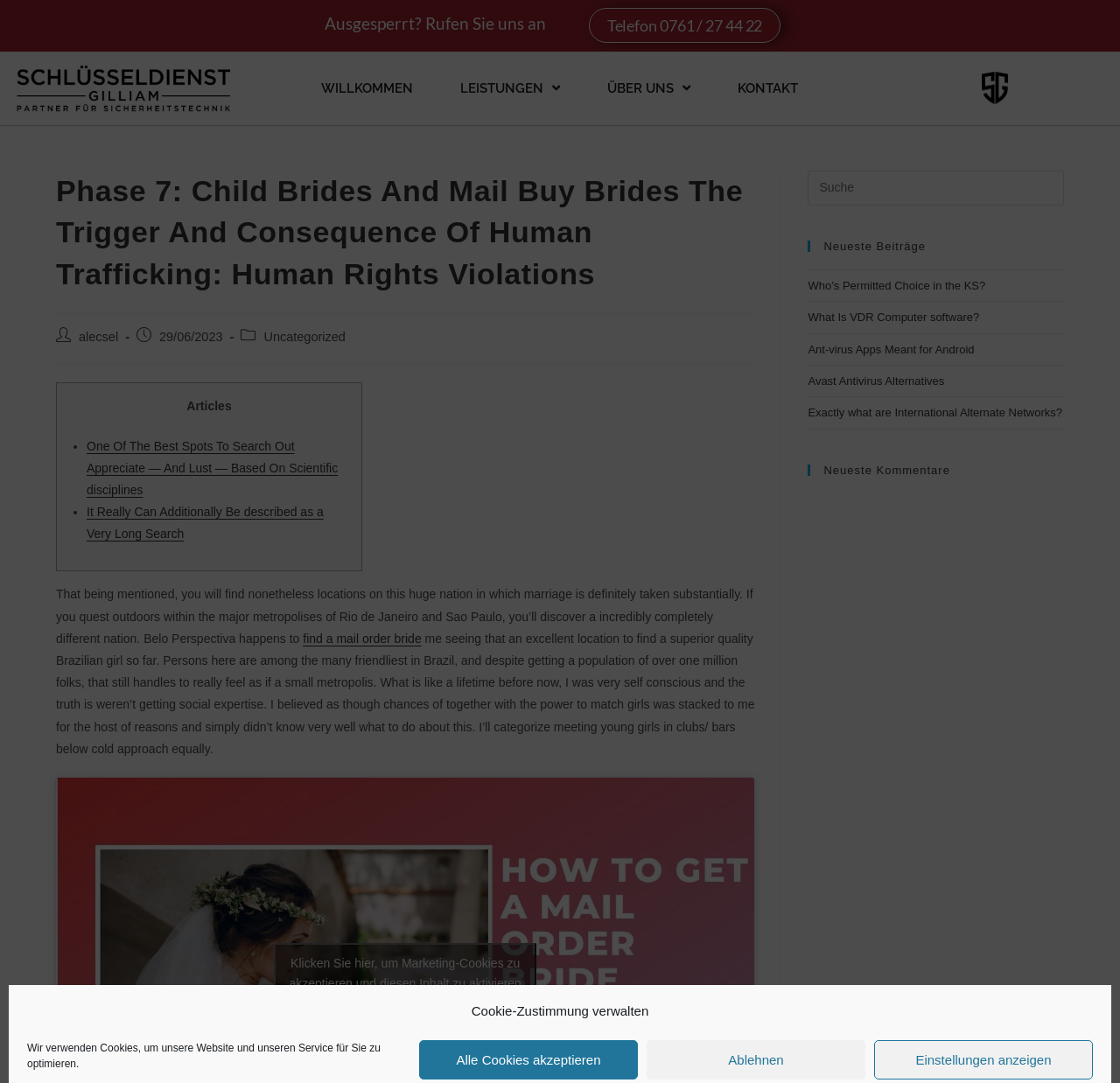Locate the bounding box coordinates of the clickable region necessary to complete the following instruction: "Switch to mobile version". Provide the coordinates in the format of four float numbers between 0 and 1, i.e., [left, top, right, bottom].

None